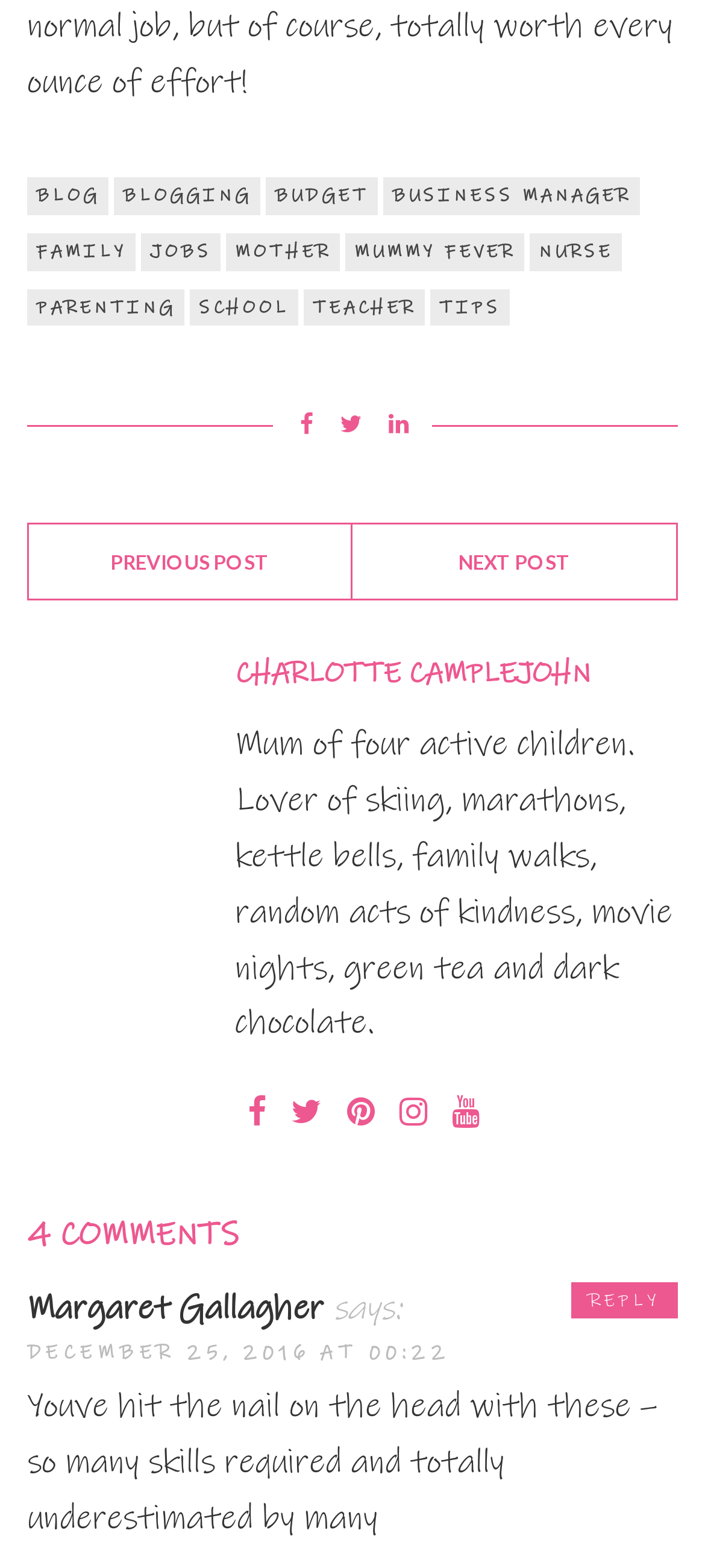Please find and report the bounding box coordinates of the element to click in order to perform the following action: "View properties for sale". The coordinates should be expressed as four float numbers between 0 and 1, in the format [left, top, right, bottom].

None